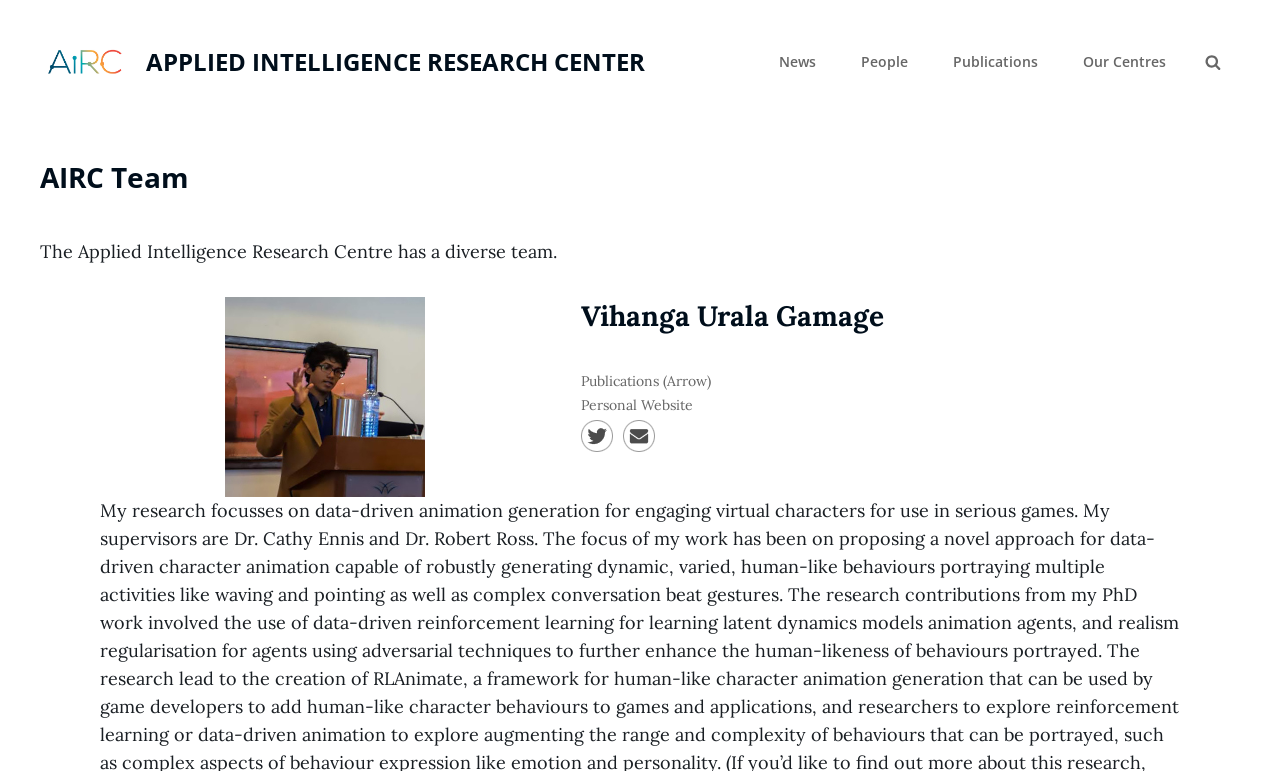Answer the following query with a single word or phrase:
What is the purpose of the button?

Search